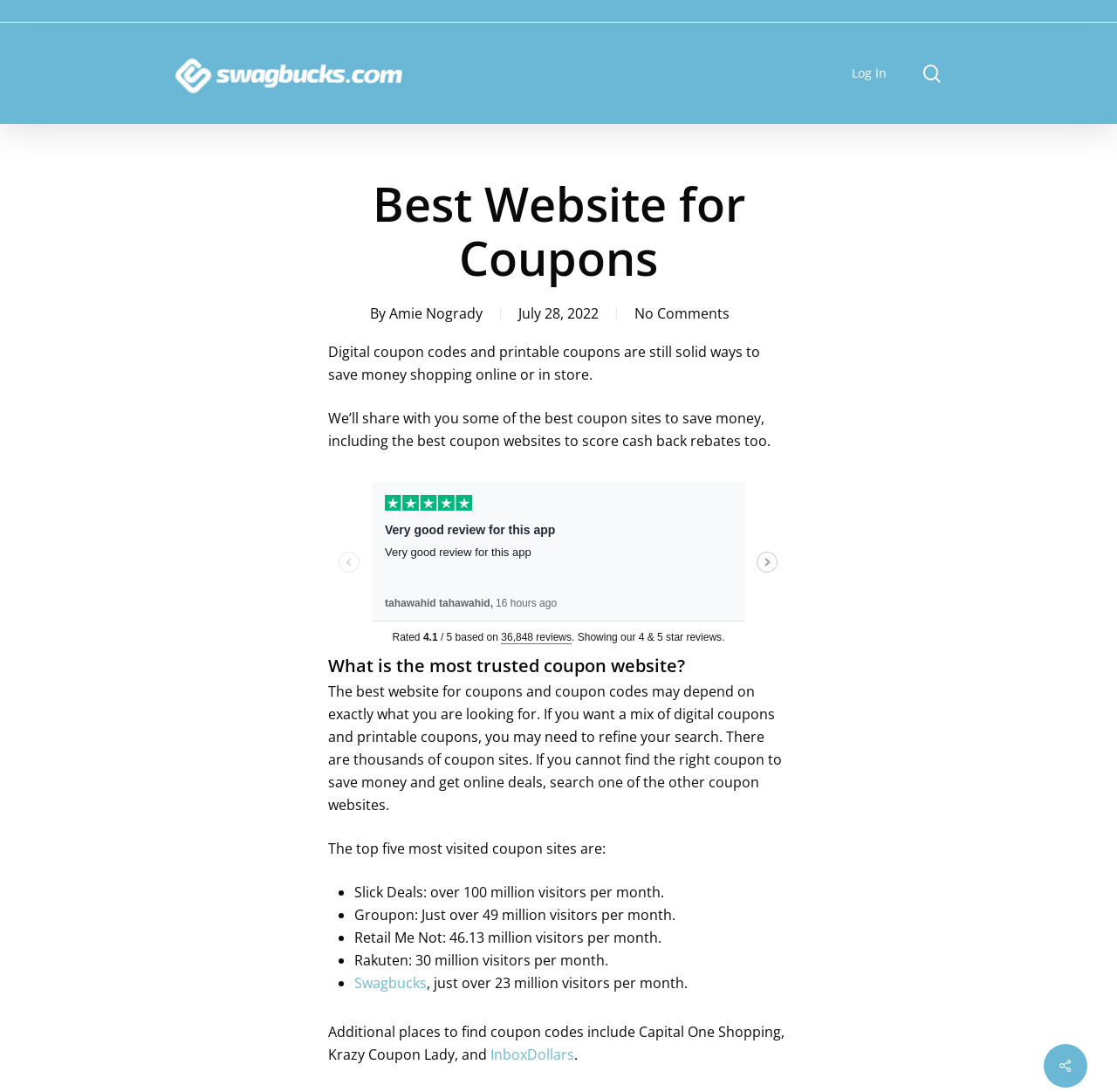Please locate the bounding box coordinates for the element that should be clicked to achieve the following instruction: "Log in to your account". Ensure the coordinates are given as four float numbers between 0 and 1, i.e., [left, top, right, bottom].

[0.762, 0.059, 0.794, 0.075]